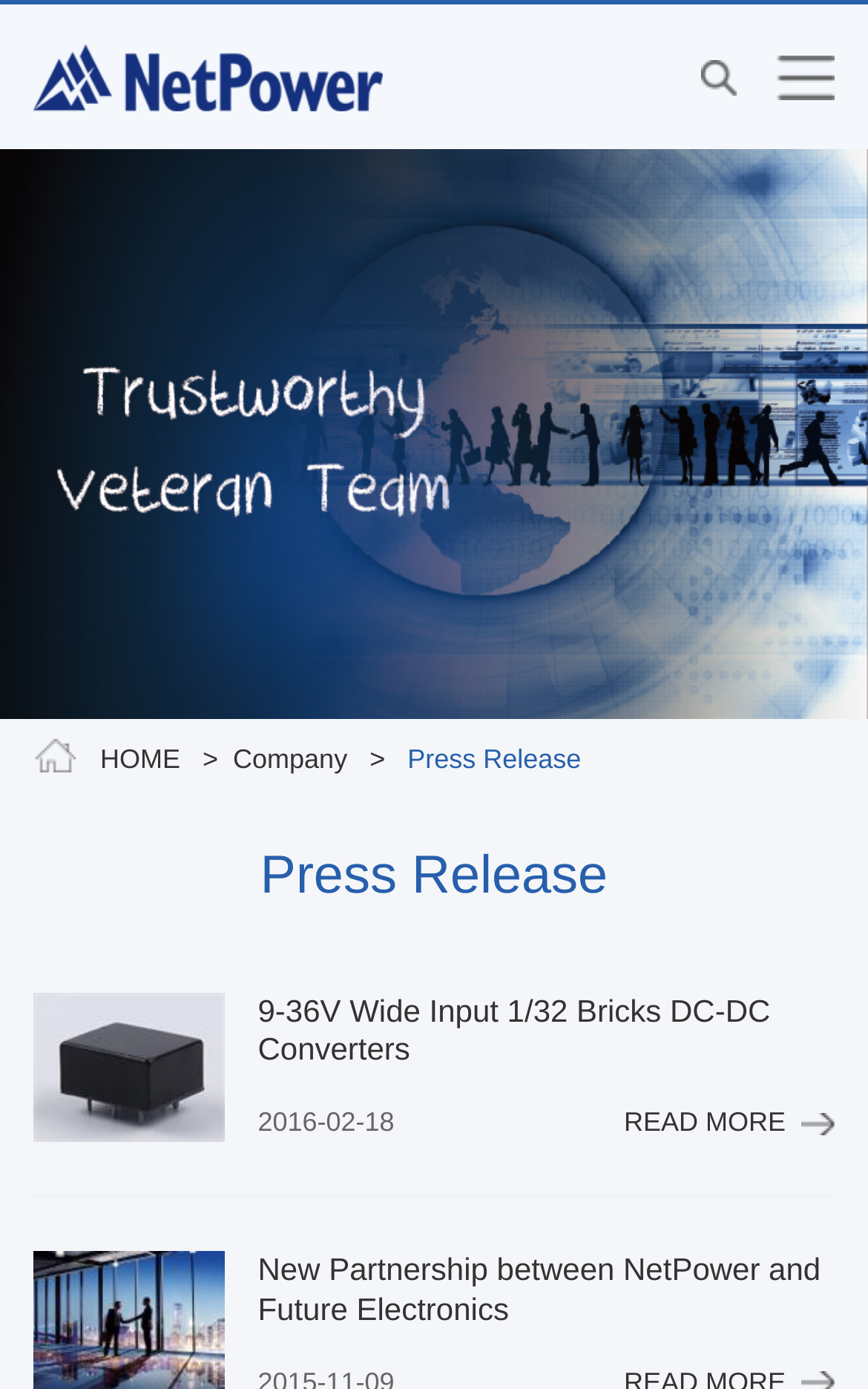Please give a short response to the question using one word or a phrase:
What is the bounding box coordinate of the image in the top-left corner?

[0.038, 0.031, 0.441, 0.079]